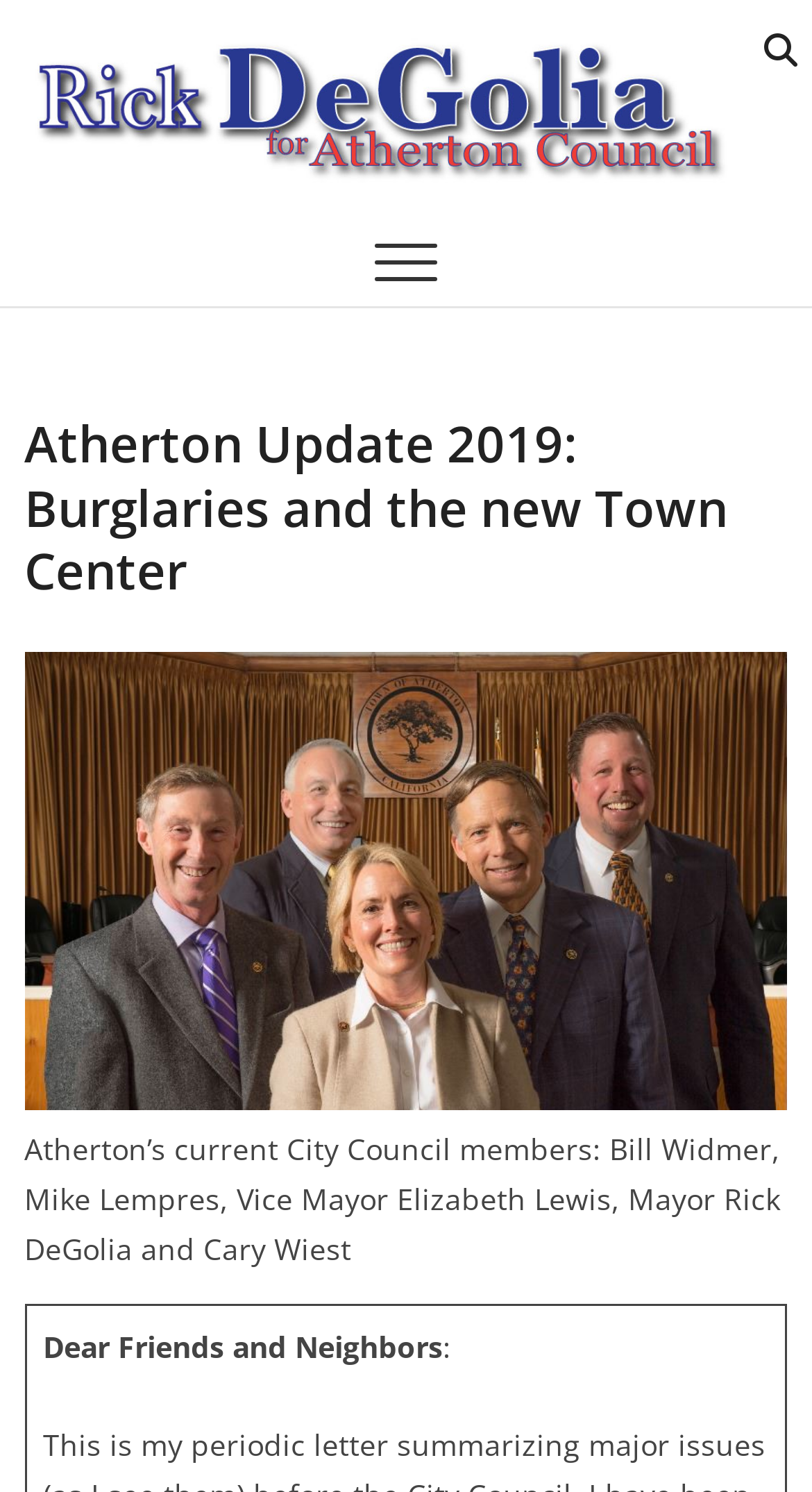What is the purpose of the button with '' icon?
Using the information from the image, give a concise answer in one word or a short phrase.

Unknown